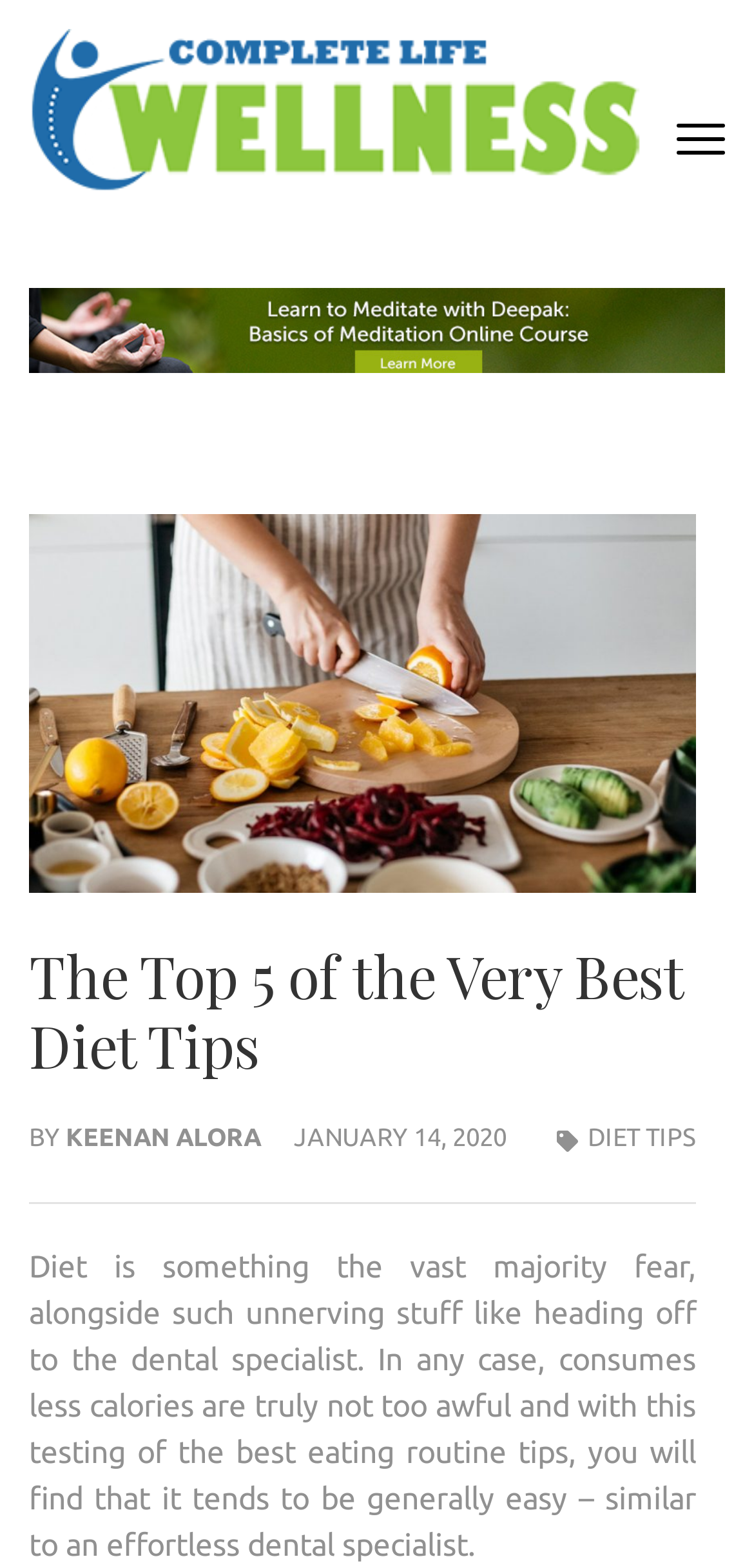When was the article published?
Based on the visual content, answer with a single word or a brief phrase.

JANUARY 14, 2020